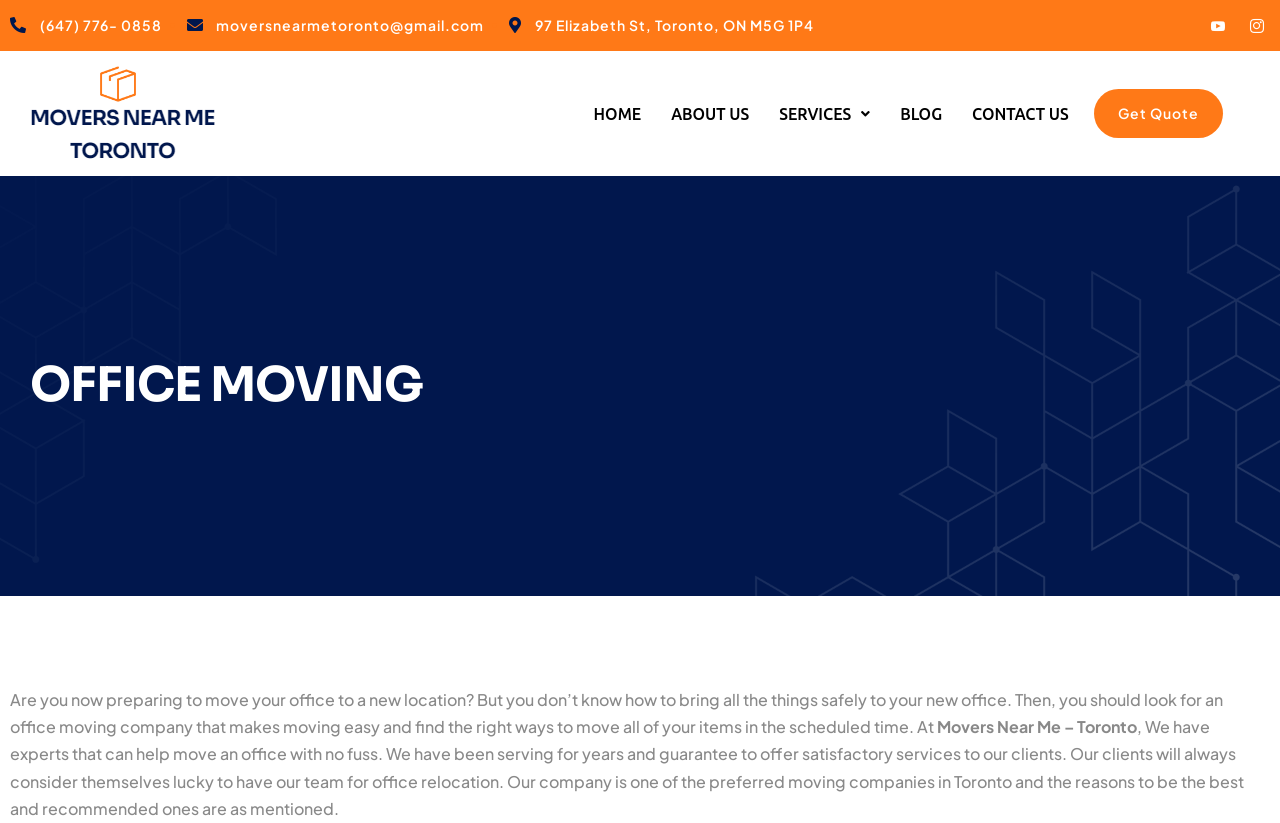What is the email address of the office moving company?
Refer to the image and offer an in-depth and detailed answer to the question.

The email address can be found at the top of the webpage, in the second static text element, which is 'moversnearmetoronto@gmail.com'.